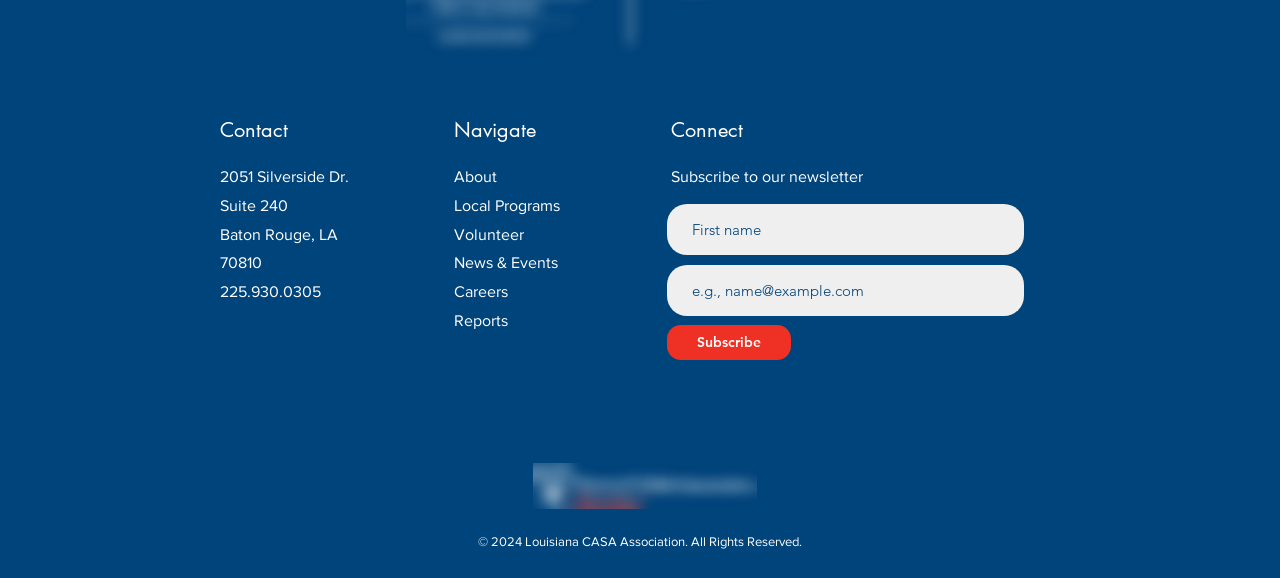Using the given element description, provide the bounding box coordinates (top-left x, top-left y, bottom-right x, bottom-right y) for the corresponding UI element in the screenshot: aria-label="LinkedIn"

[0.225, 0.573, 0.246, 0.619]